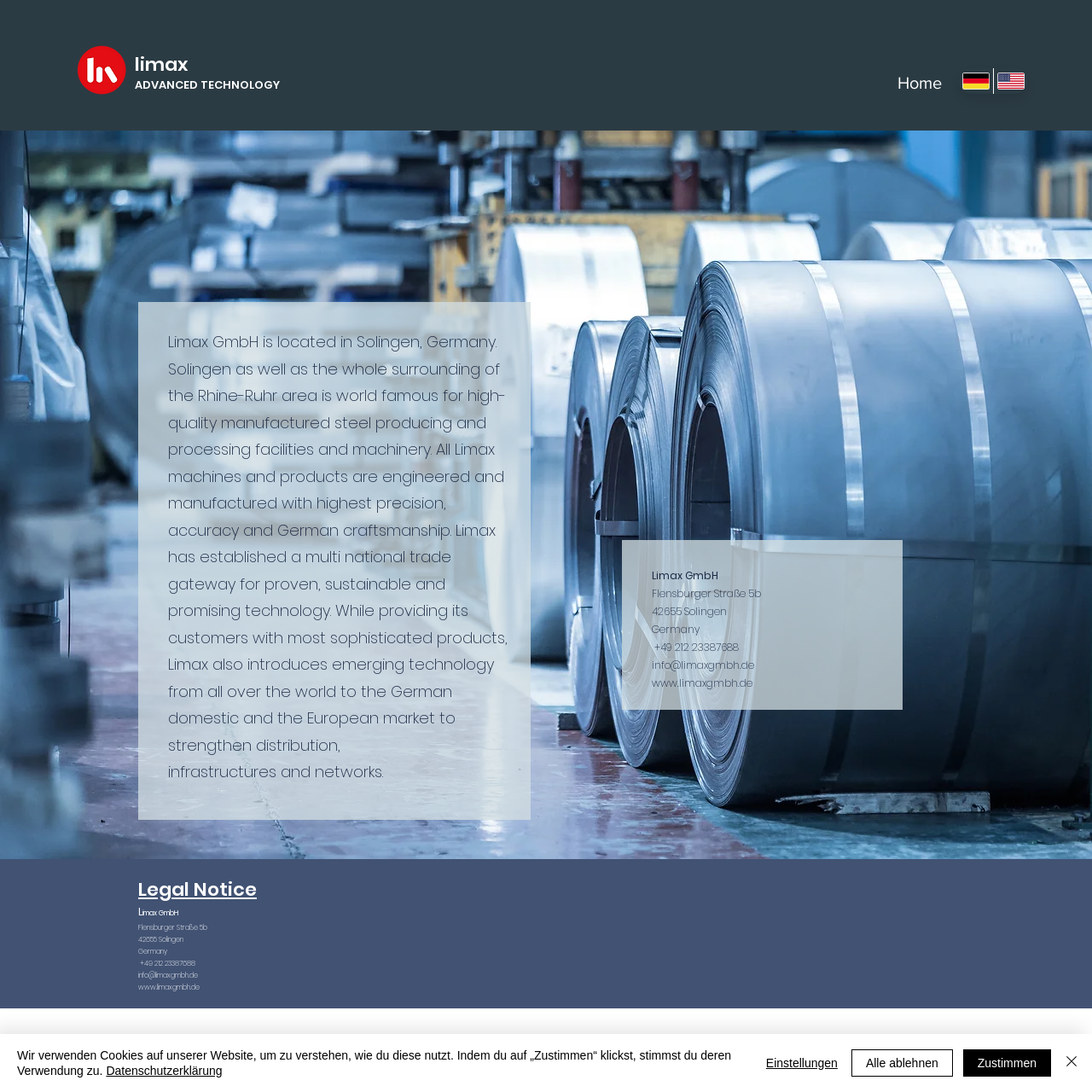What is the language currently selected in the language selector?
Answer the question based on the image using a single word or a brief phrase.

English